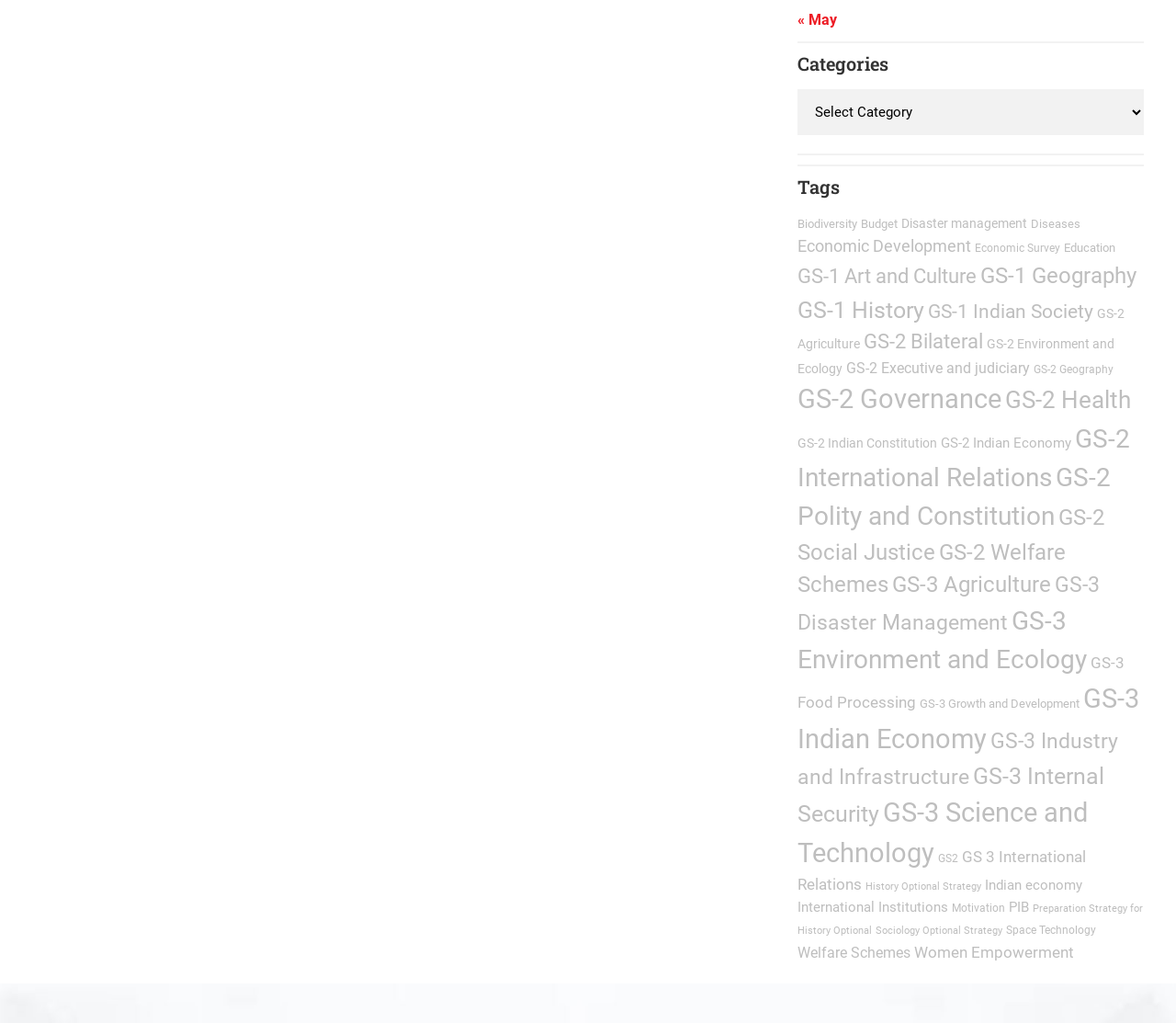How many items are in the 'GS-1 Art and Culture' category?
Answer with a single word or phrase by referring to the visual content.

80